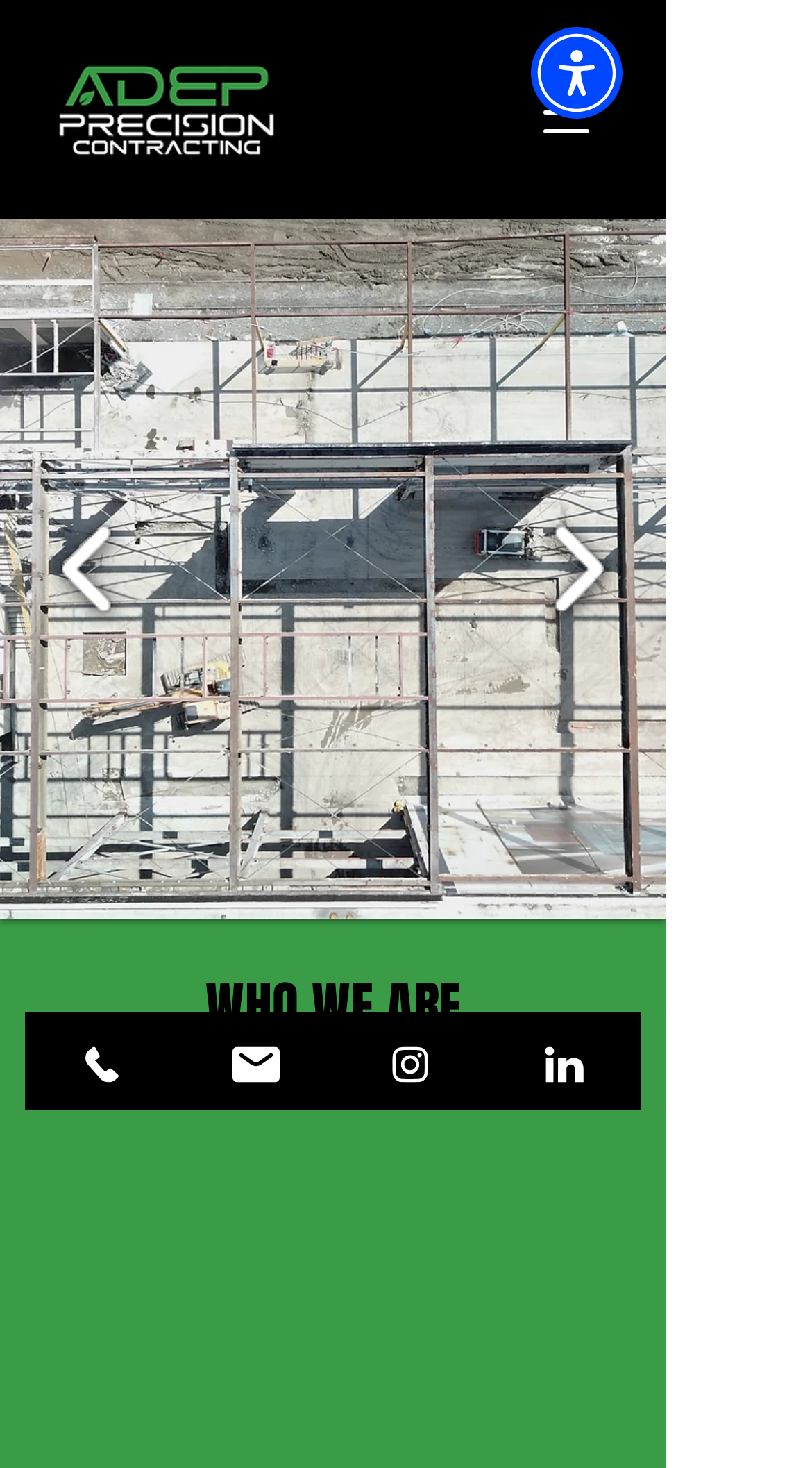Detail the various sections and features of the webpage.

The webpage is the homepage of Precision Contracting. At the top, there is an accessibility menu button and a navigation menu button, both located near the top right corner. Below these buttons, there is a heading that reads "WHO WE ARE". 

Under the "WHO WE ARE" heading, there is a section that describes the company's core values. This section consists of three bullet points, each with a brief statement. The first bullet point says "The Safe way is the ADEP Way", the second says "Reliability is built with Consistency", and the third is not explicitly stated.

On the left side of the page, there is a slideshow gallery that takes up a significant portion of the screen. The gallery has navigation buttons on the left and right sides, and it displays an image, which is currently showing "The Brokk". The gallery also has a counter that indicates the current slide, which is 3 out of 5.

At the bottom of the page, there are three links to contact the company: a phone number, an email address, and social media links to Instagram and LinkedIn. Each link has a corresponding icon next to it.